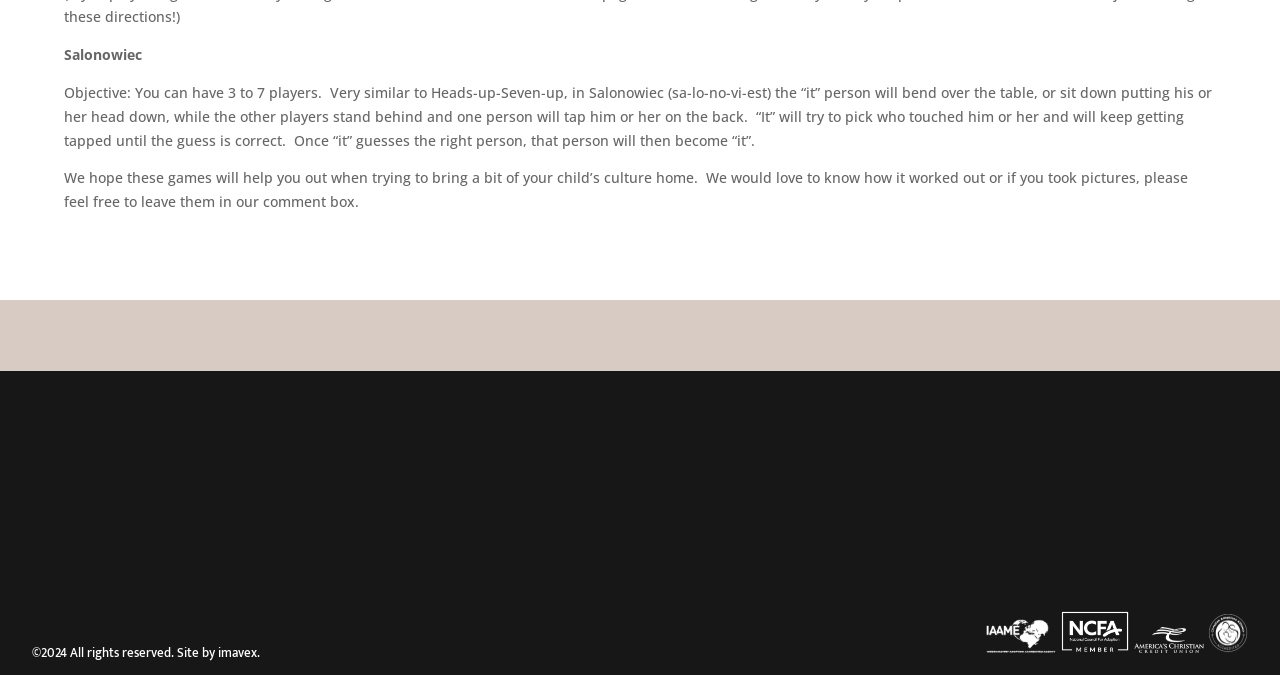What is the address of the organization?
From the details in the image, answer the question comprehensively.

The webpage provides the address of the organization, which is 2164 Southridge Drive, Tupelo, MS 38801, along with phone and fax numbers, and an email address.